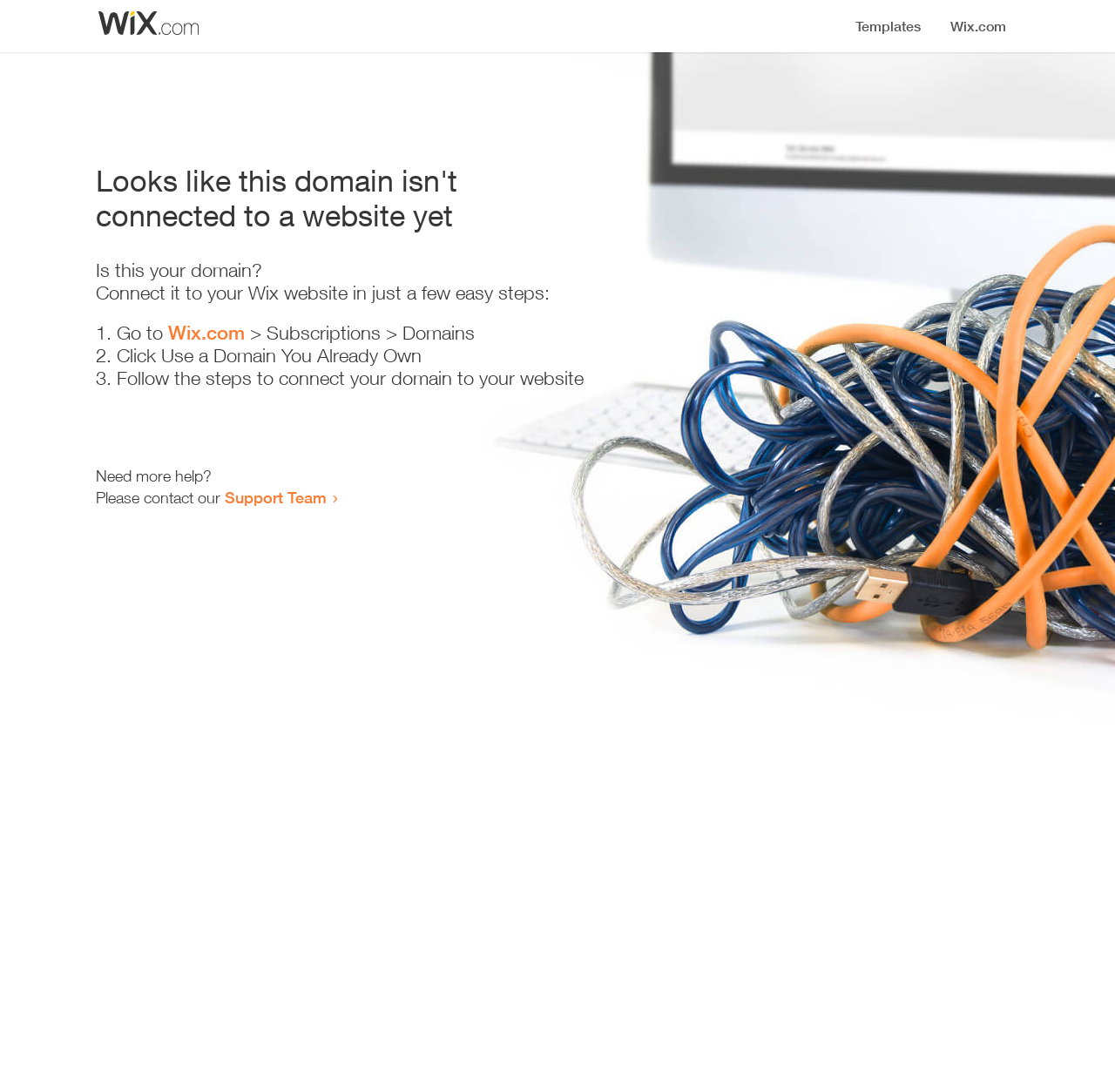Produce a meticulous description of the webpage.

The webpage appears to be an error page, indicating that a domain is not connected to a website yet. At the top, there is a small image, likely a logo or icon. Below the image, a prominent heading reads "Looks like this domain isn't connected to a website yet". 

Underneath the heading, a series of instructions are provided to connect the domain to a Wix website. The instructions are divided into three steps, each marked with a numbered list marker (1., 2., and 3.). The first step involves going to Wix.com, followed by navigating to Subscriptions and then Domains. The second step is to click "Use a Domain You Already Own", and the third step is to follow the instructions to connect the domain to the website.

Below the instructions, there is a message asking if the user needs more help, followed by an invitation to contact the Support Team through a link. The overall layout is simple and easy to follow, with clear headings and concise text guiding the user through the process of connecting their domain to a website.